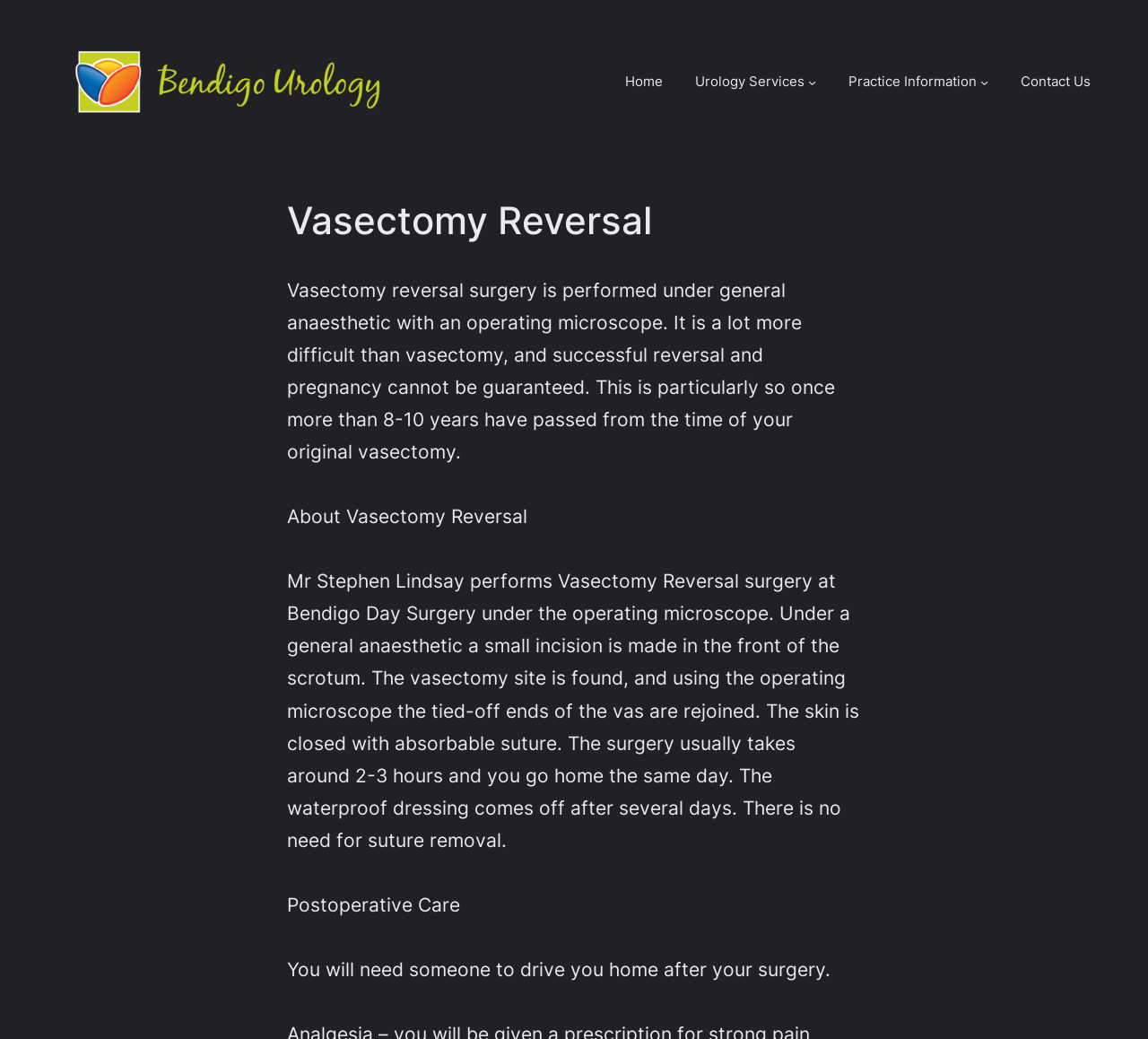How long does the vasectomy reversal surgery take?
Using the visual information, answer the question in a single word or phrase.

2-3 hours